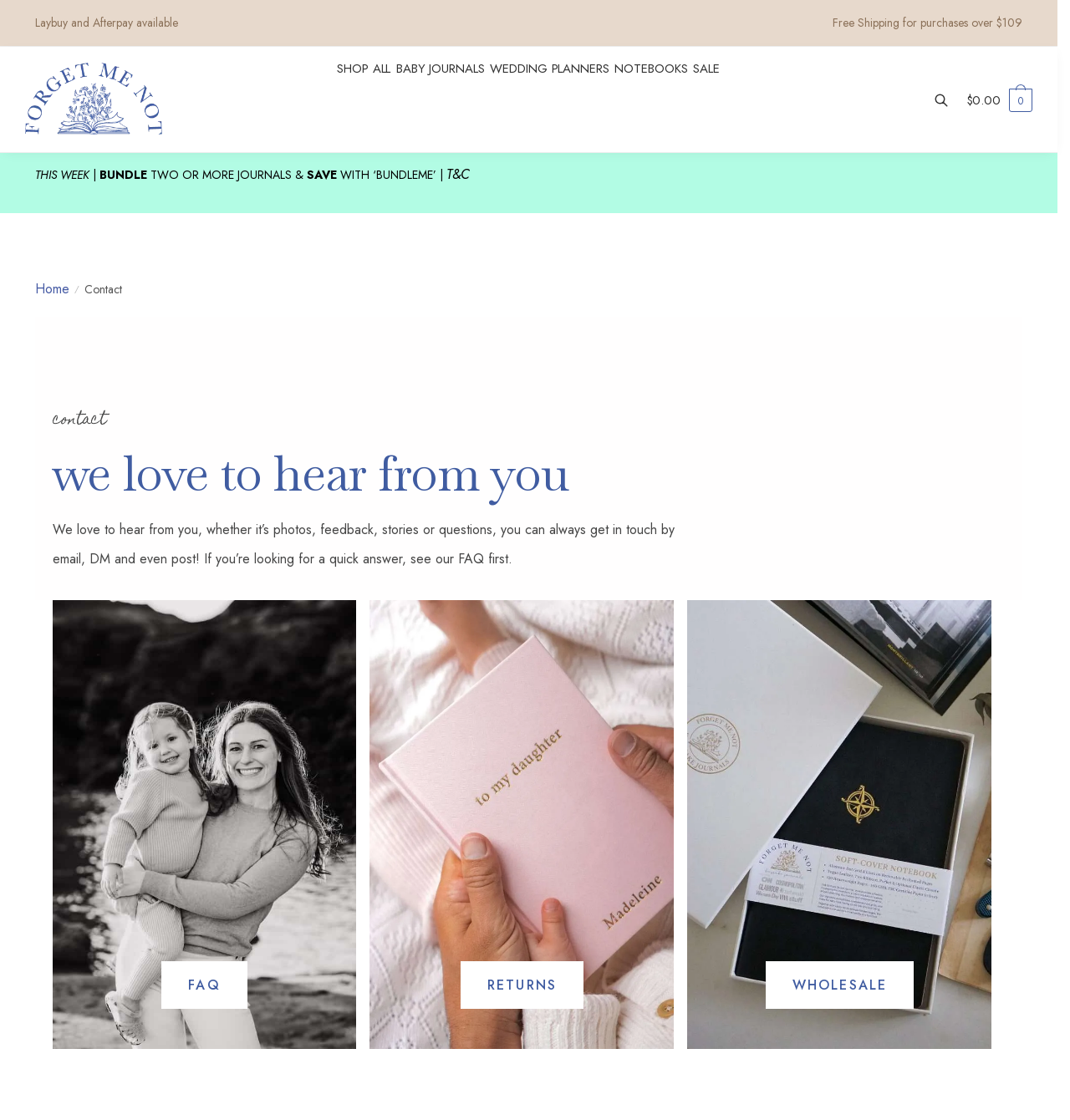Given the element description "FAQ" in the screenshot, predict the bounding box coordinates of that UI element.

[0.151, 0.858, 0.231, 0.901]